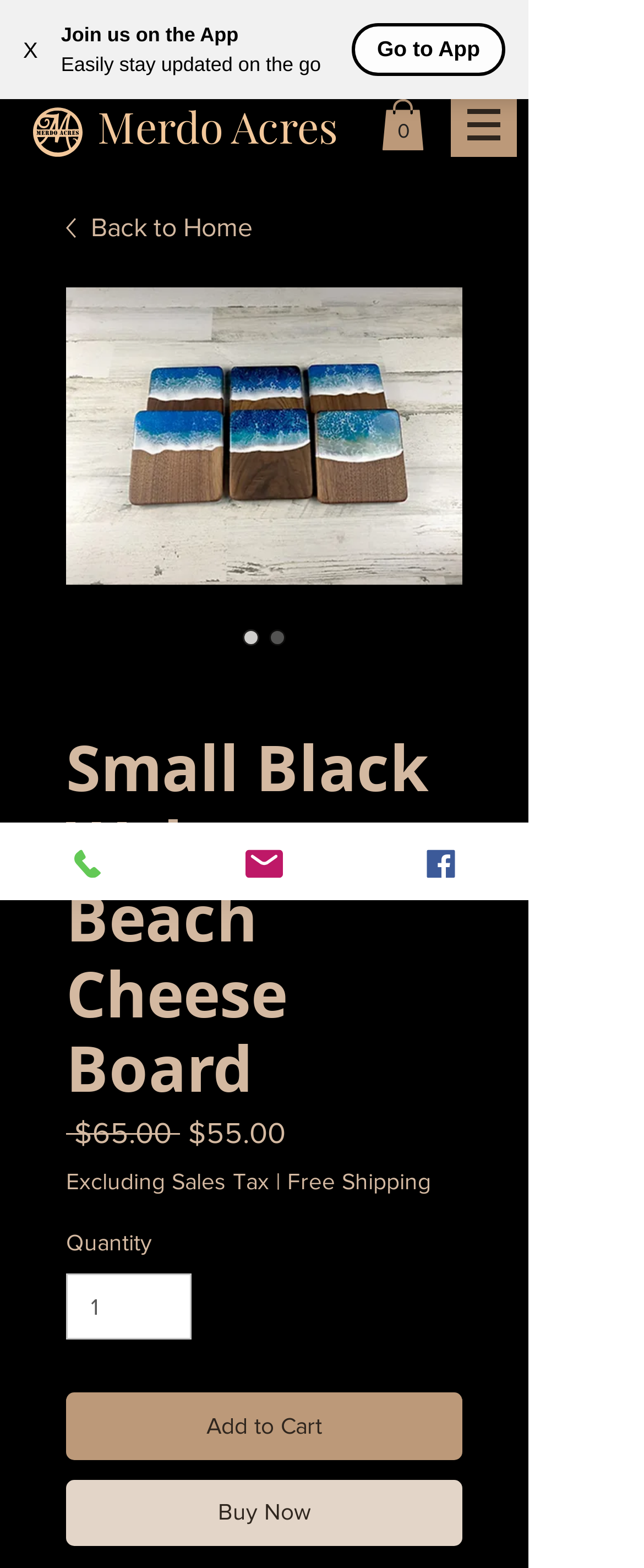Find the bounding box coordinates of the element to click in order to complete this instruction: "Go to the app". The bounding box coordinates must be four float numbers between 0 and 1, denoted as [left, top, right, bottom].

[0.585, 0.023, 0.745, 0.039]